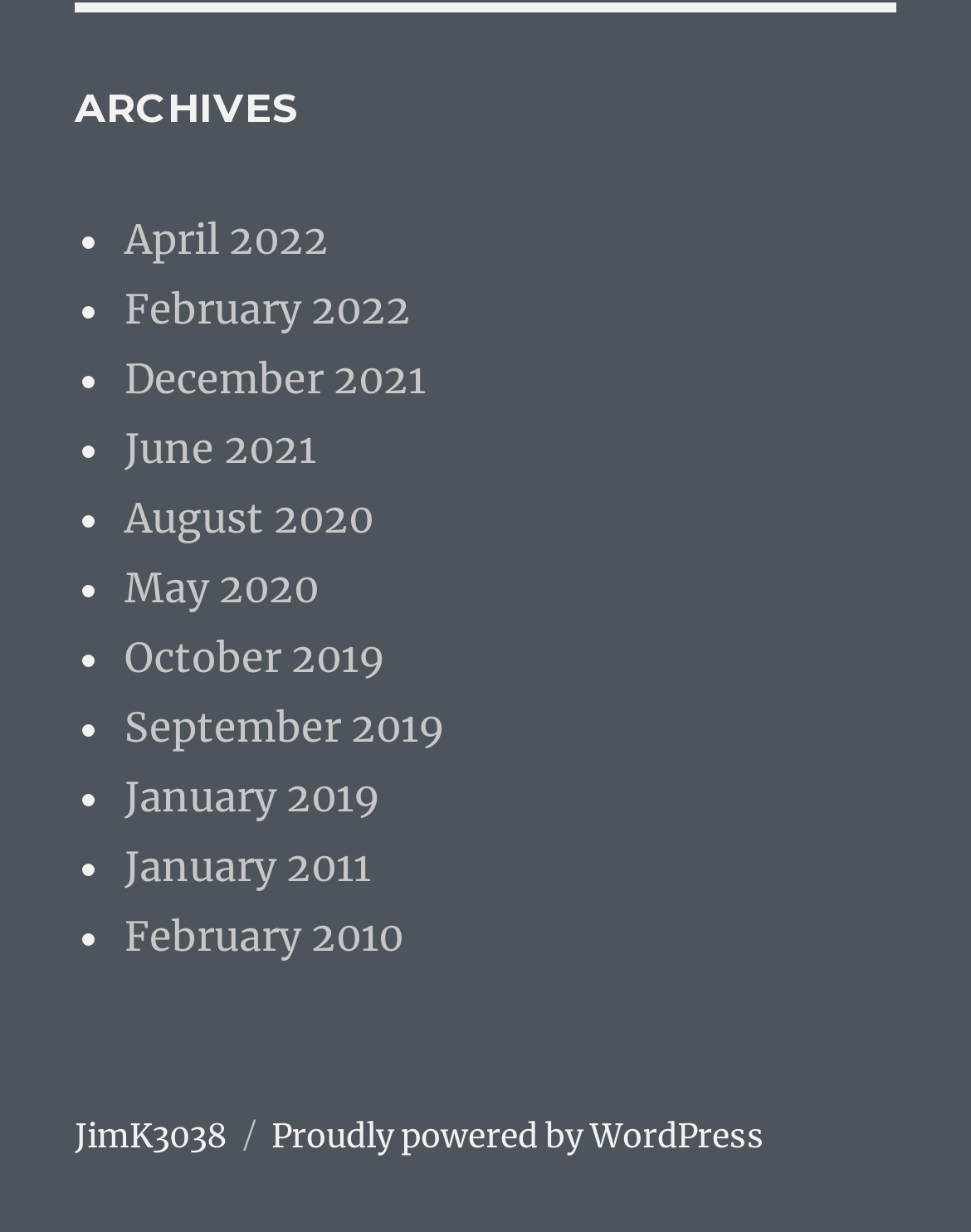How many archive links are available?
Using the image as a reference, give an elaborate response to the question.

There are 12 links in the archives section, each representing a different month and year, from 'April 2022' to 'February 2010'.